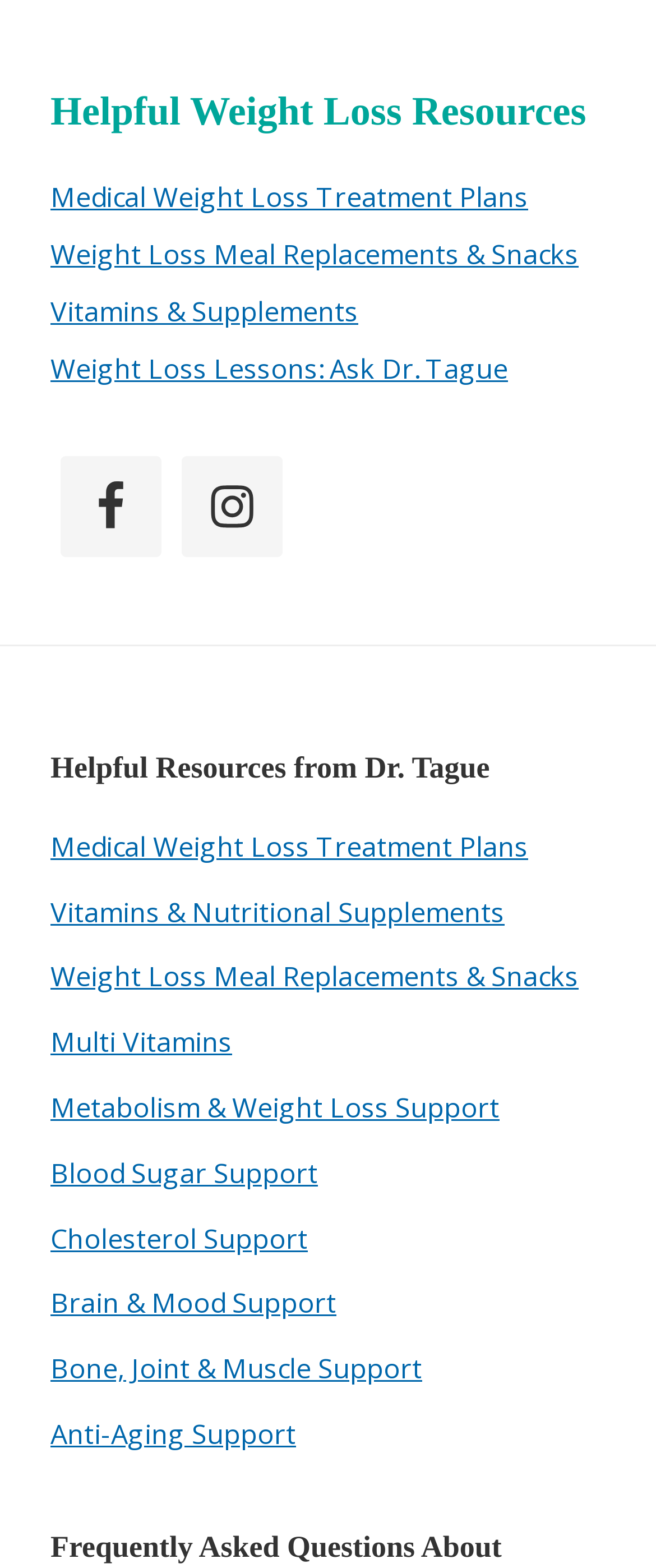How many social media links are present on this webpage?
Please ensure your answer to the question is detailed and covers all necessary aspects.

There are two social media links present on this webpage, which are Facebook and Instagram, as indicated by the image elements with OCR text 'Facebook' and 'Instagram' respectively.